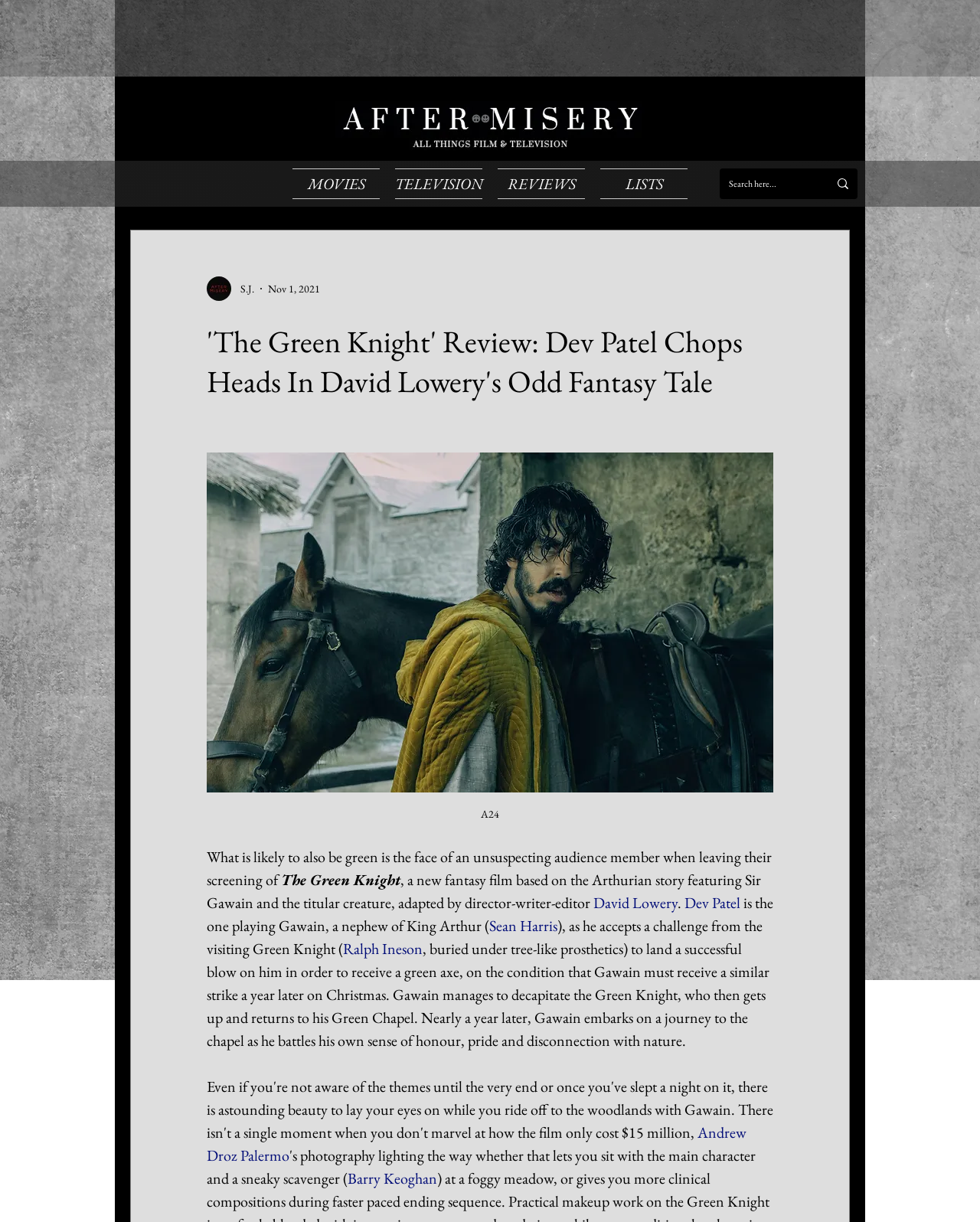Using the description "MOVIES", predict the bounding box of the relevant HTML element.

[0.291, 0.138, 0.395, 0.163]